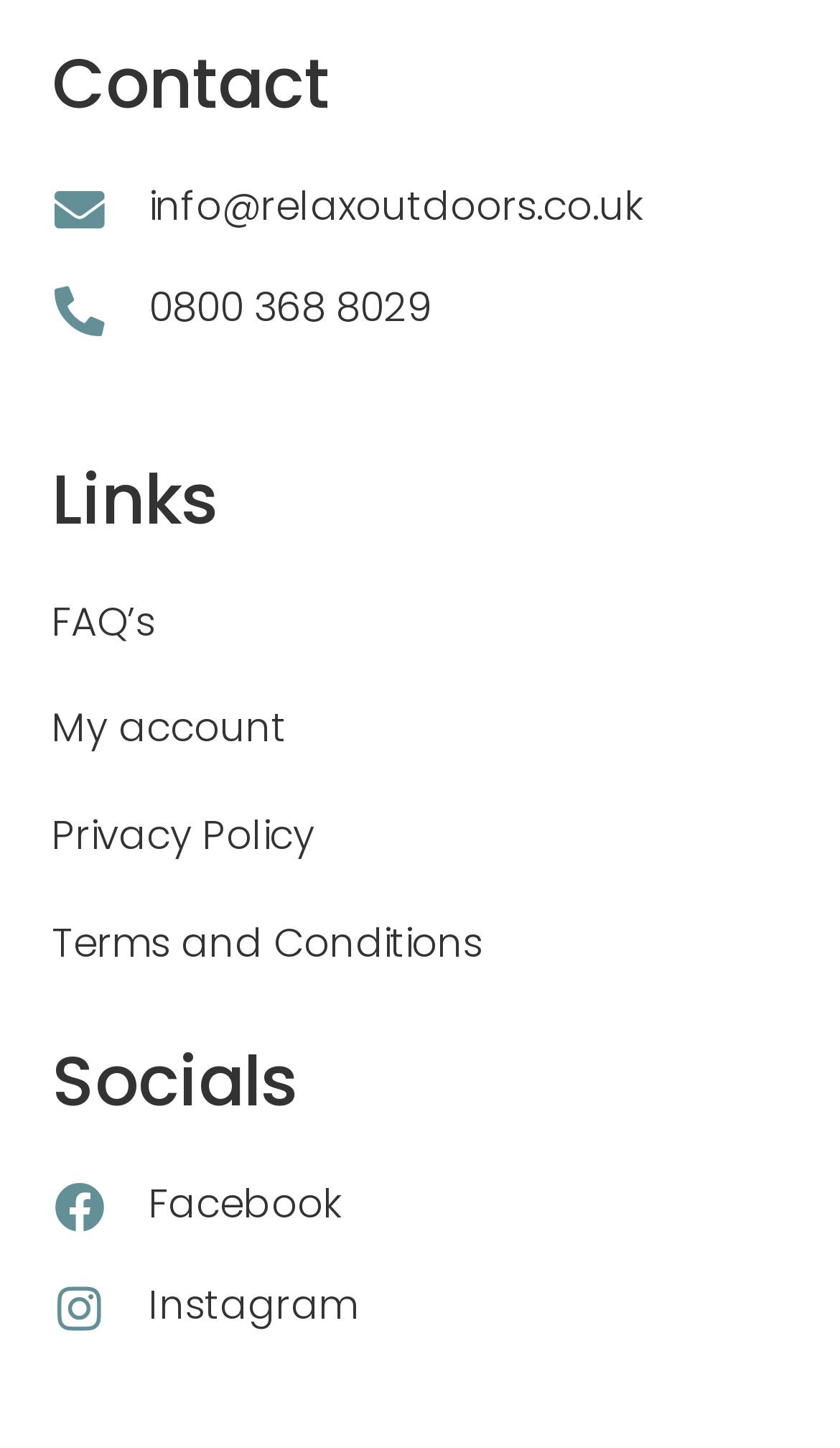How many social media links are available? Refer to the image and provide a one-word or short phrase answer.

2